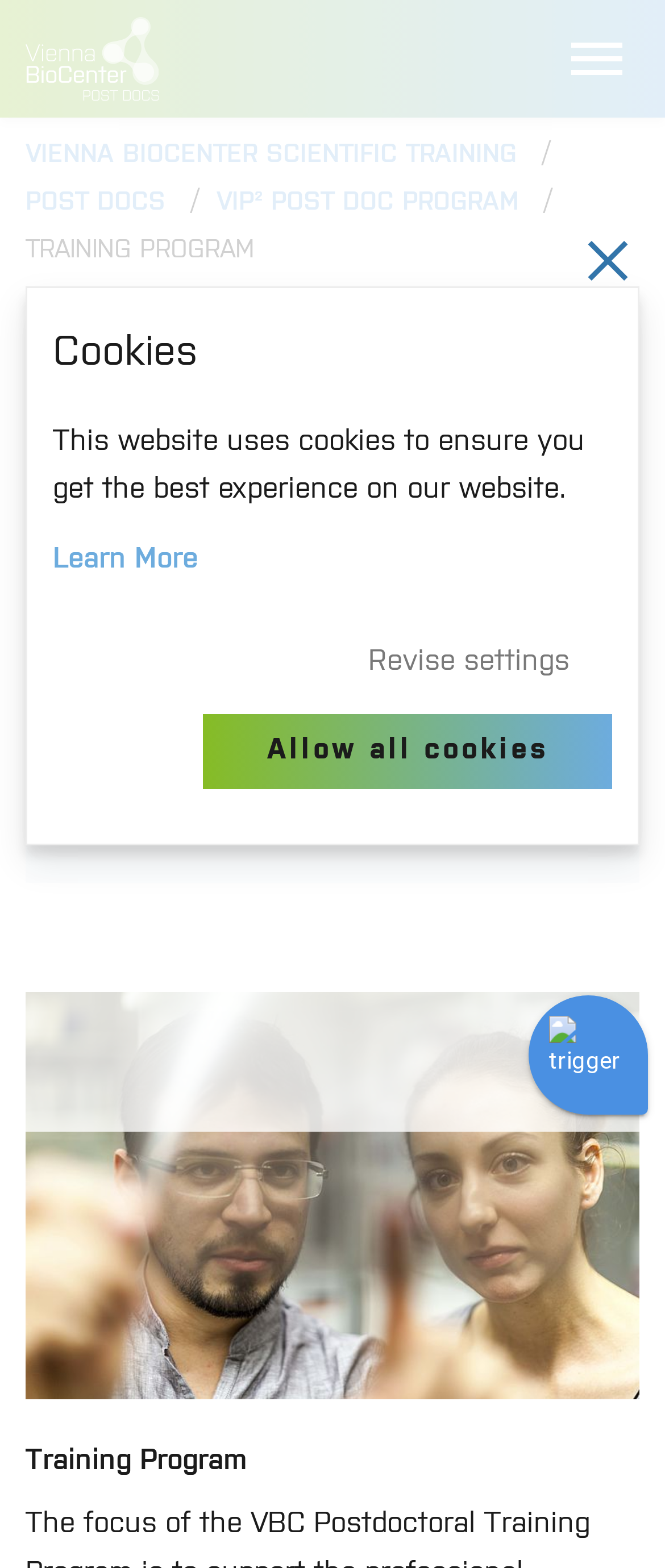Provide the bounding box coordinates for the area that should be clicked to complete the instruction: "Click the Applications link".

[0.077, 0.295, 0.349, 0.313]